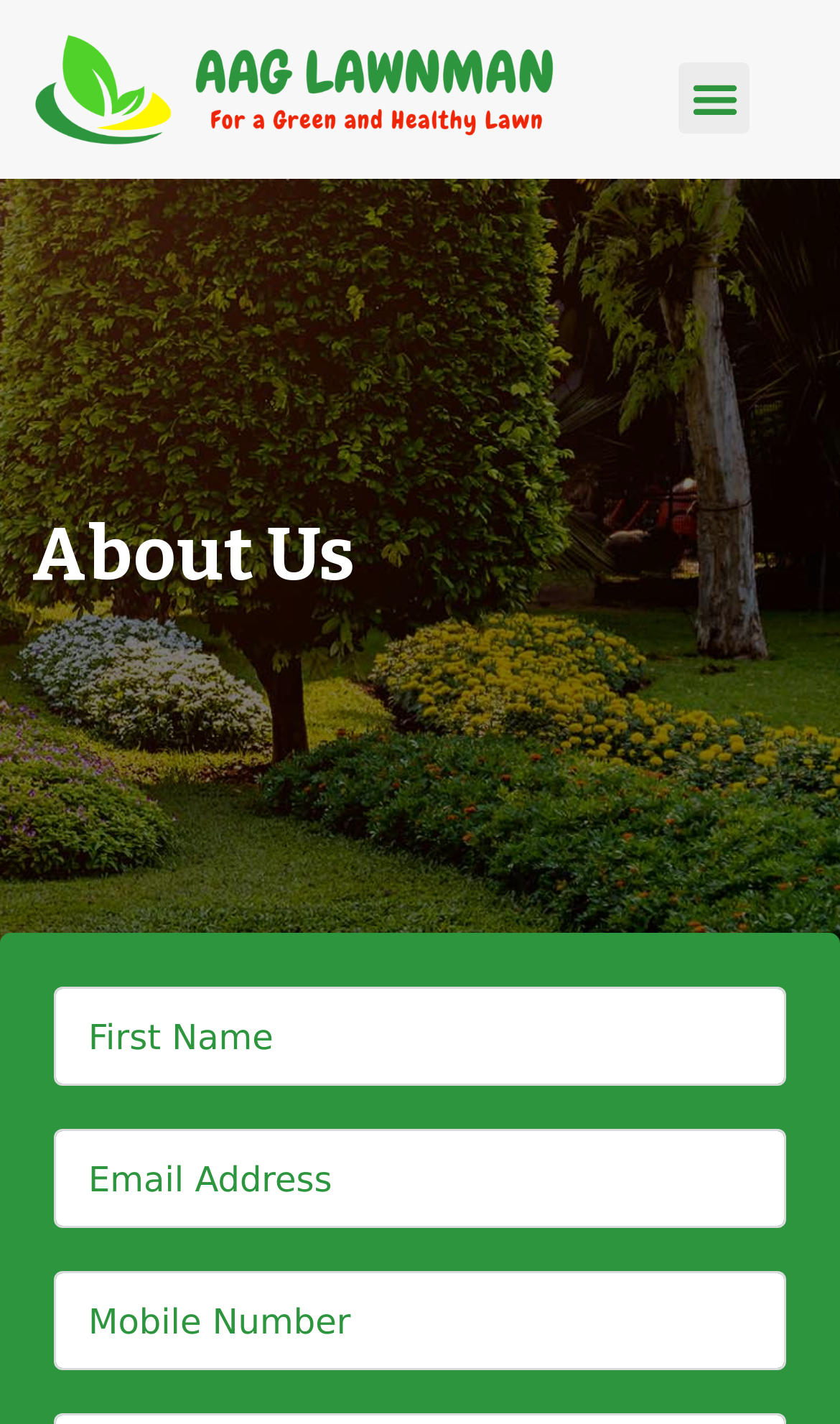Predict the bounding box for the UI component with the following description: "name="email" placeholder="Email Address"".

[0.064, 0.793, 0.936, 0.863]